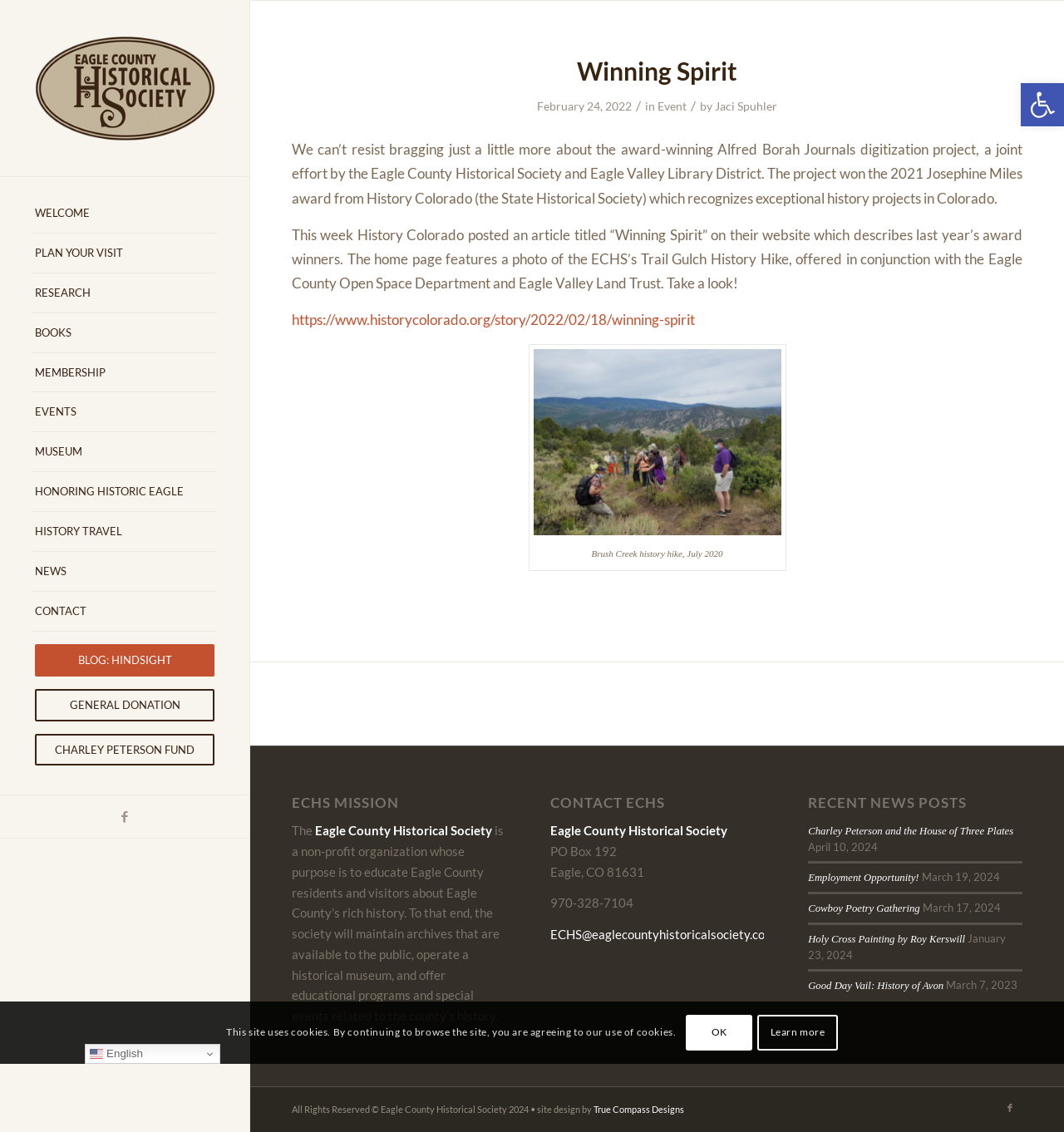What is the purpose of the Eagle County Historical Society?
Look at the image and respond with a single word or a short phrase.

To educate about Eagle County's history